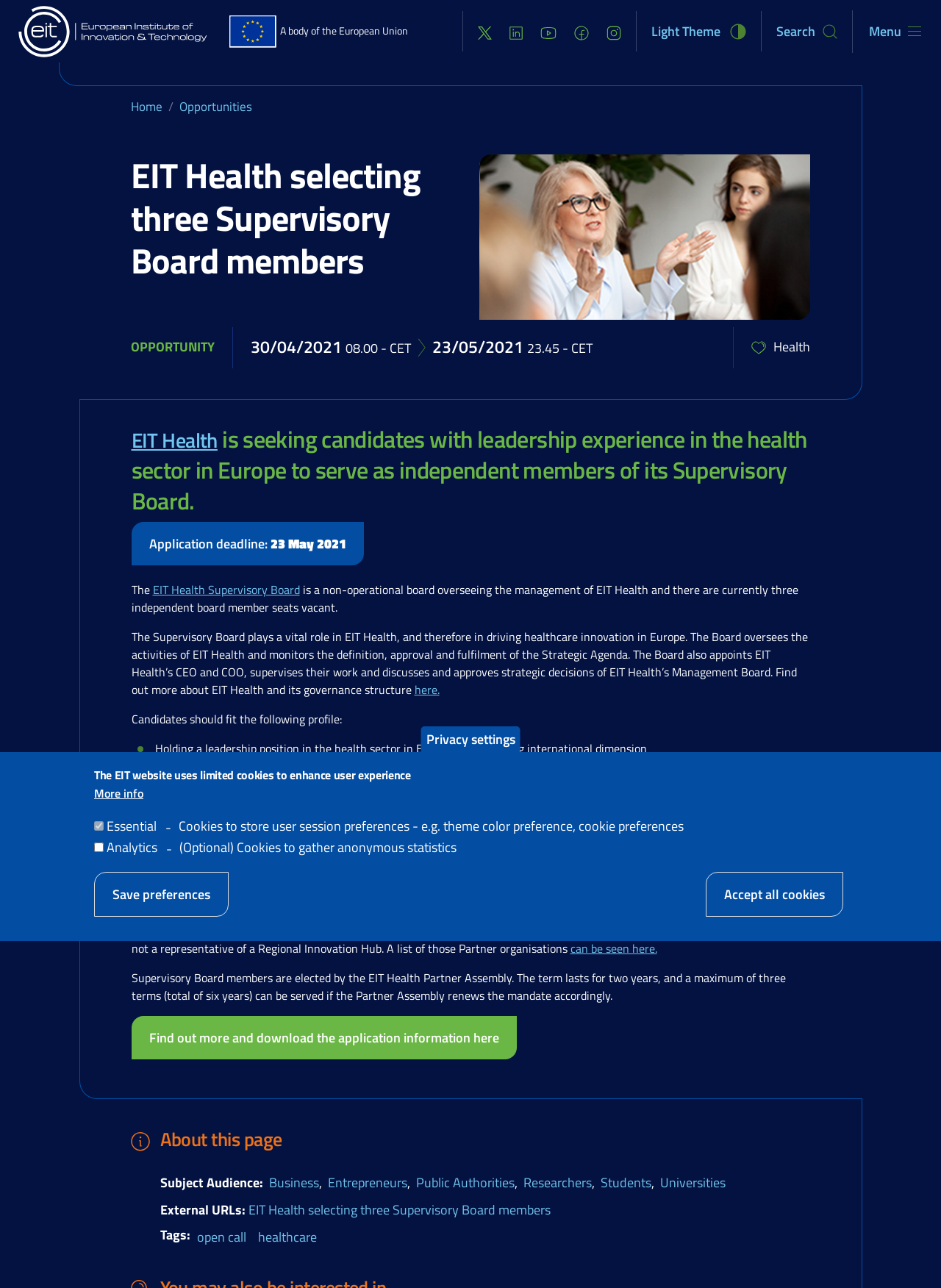What is the preferred language for candidates?
Make sure to answer the question with a detailed and comprehensive explanation.

The webpage states that 'Excellent command of English' is one of the requirements for candidates, implying that English is the preferred language.